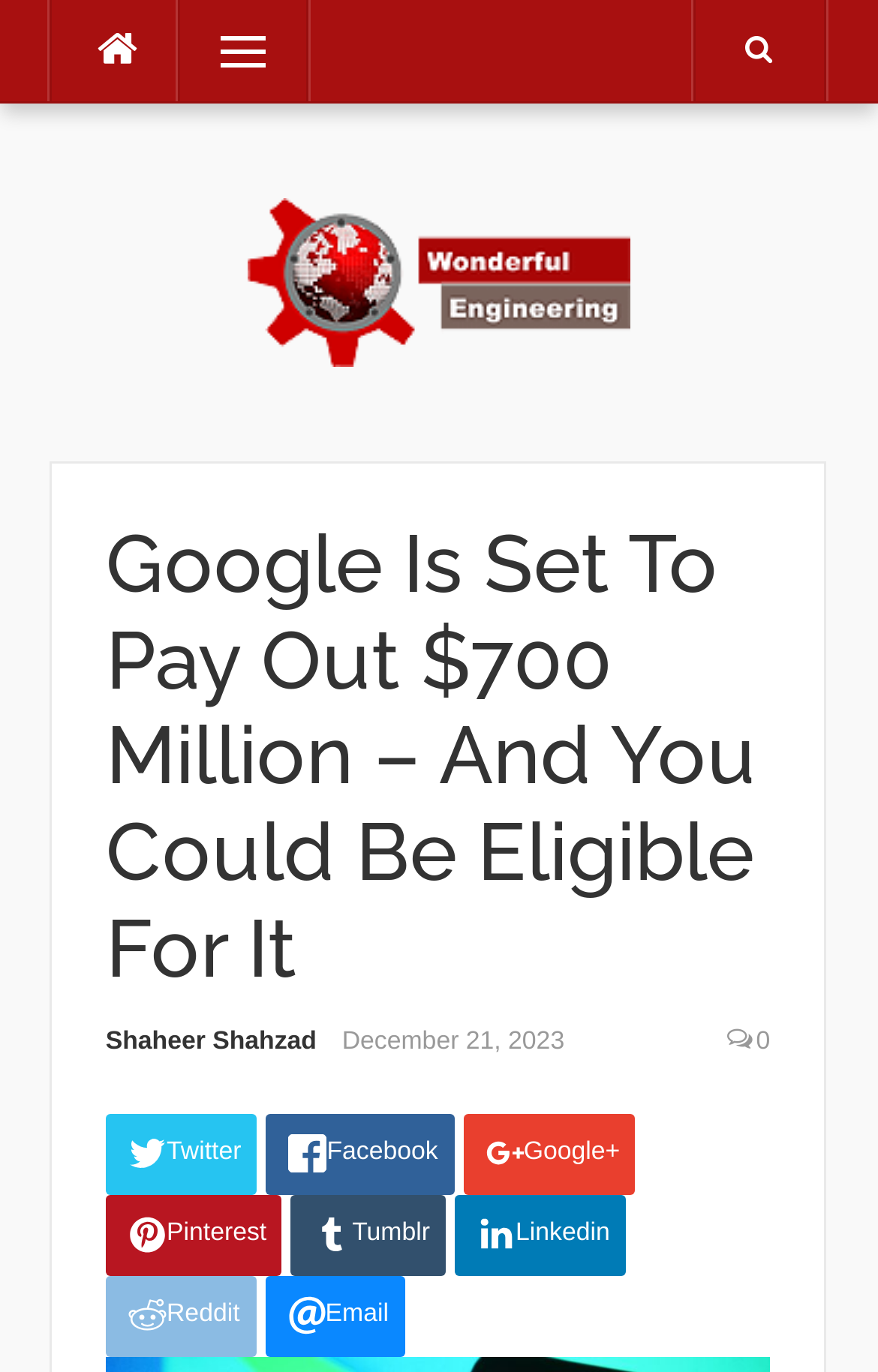Produce an extensive caption that describes everything on the webpage.

This webpage appears to be a news article about Google's landmark settlement to reimburse millions of customers in the United States. At the top left corner, there is a link with a font awesome icon '\uf015'. Next to it, there is a "Menu" link. On the top right corner, there is another link with a font awesome icon '\uf002'.

Below these links, there is a header section with a logo of "Wonderful Engineering" accompanied by an image. The header section takes up most of the width of the page. Within the header section, there is a main heading that reads "Google Is Set To Pay Out $700 Million – And You Could Be Eligible For It". Below the heading, there is a byline "Shaheer Shahzad" and a timestamp "December 21, 2023".

On the bottom left of the page, there are several social media links, including Twitter, Facebook, Google+, Pinterest, Tumblr, Linkedin, Reddit, and Email, each accompanied by an icon. These links are arranged horizontally and take up about half of the page's width.